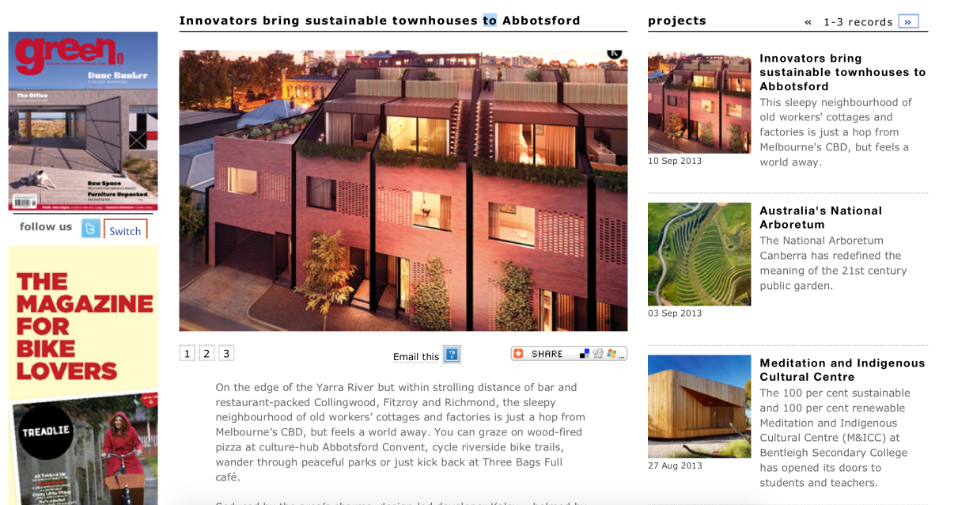What is the name of the developer of the townhouses?
Answer the question with just one word or phrase using the image.

Kalex